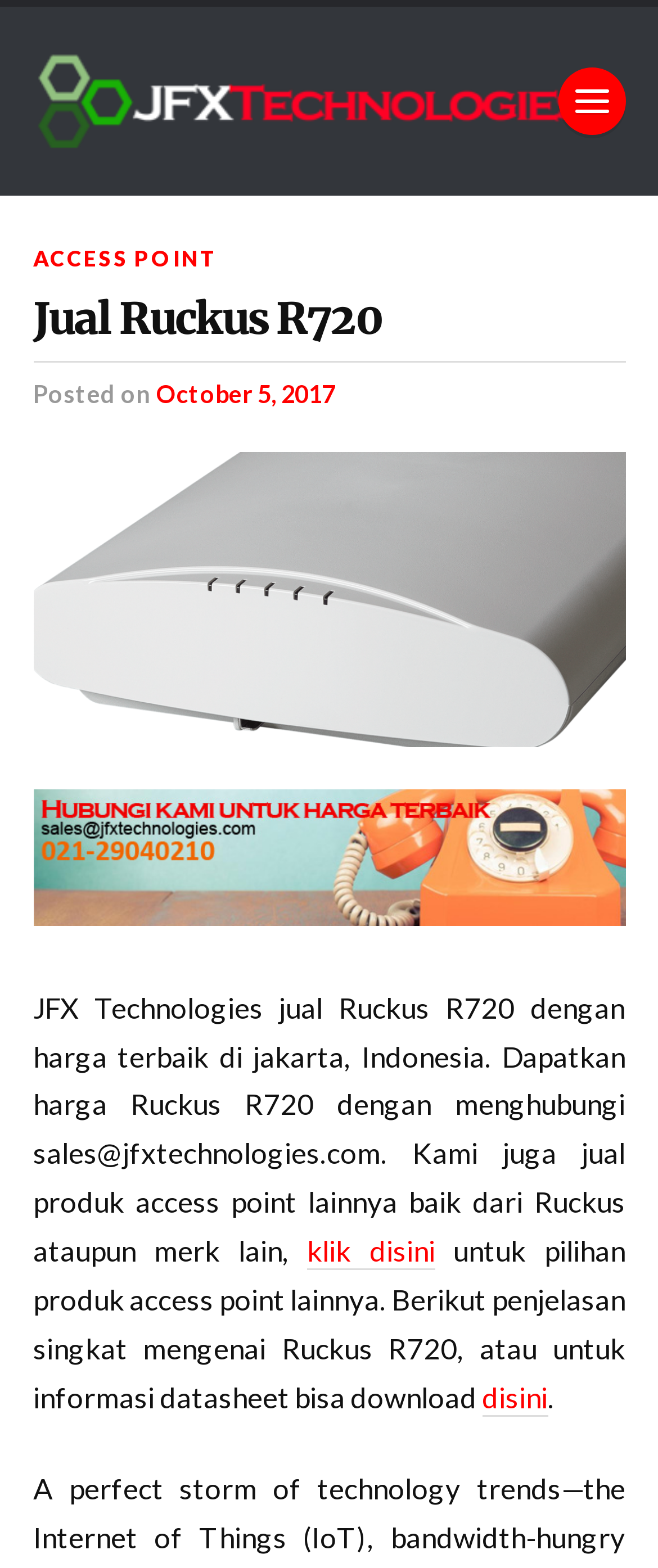Identify the bounding box coordinates for the region to click in order to carry out this instruction: "contact us". Provide the coordinates using four float numbers between 0 and 1, formatted as [left, top, right, bottom].

[0.05, 0.504, 0.95, 0.591]